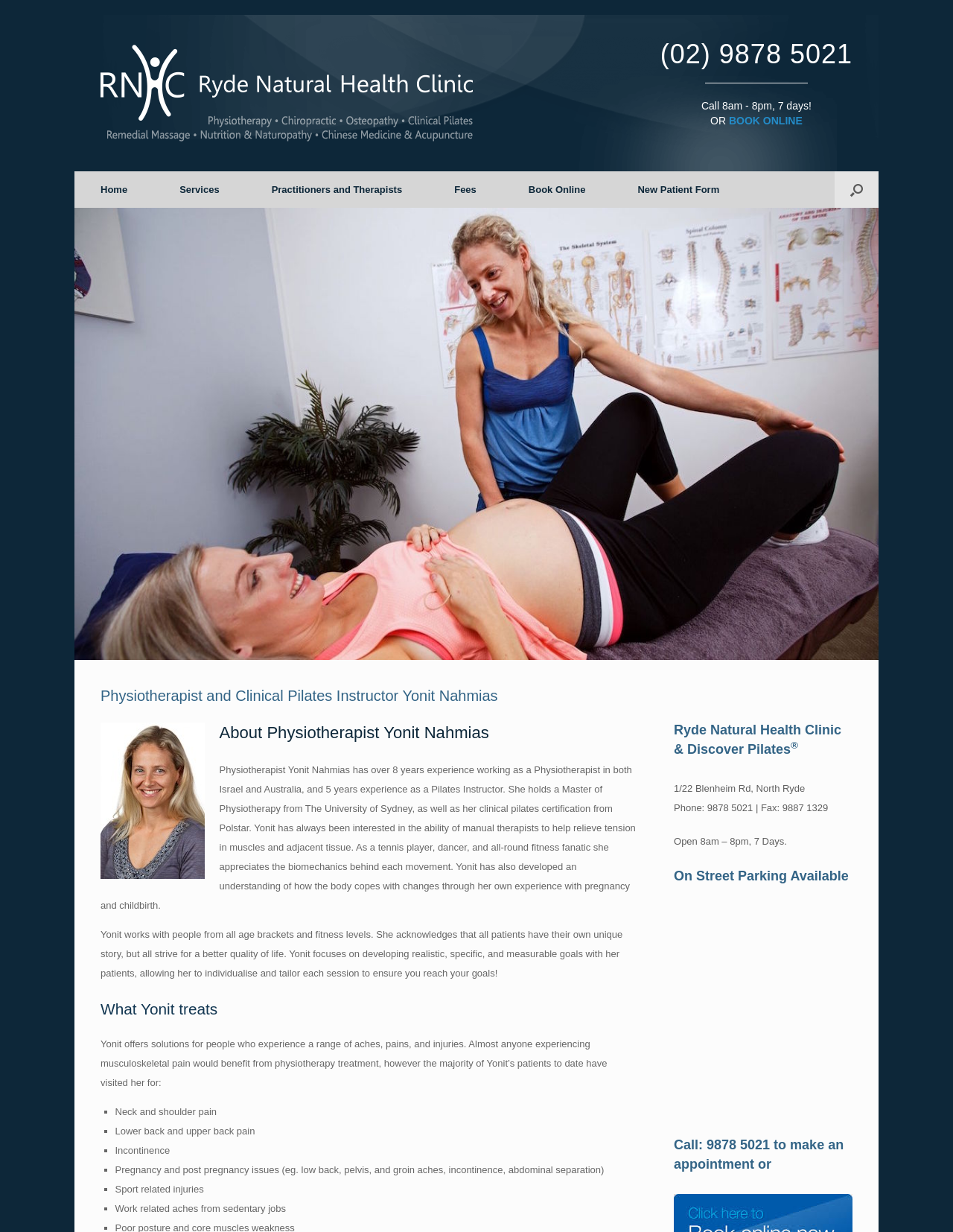Determine the bounding box coordinates of the clickable element to achieve the following action: 'Call the clinic'. Provide the coordinates as four float values between 0 and 1, formatted as [left, top, right, bottom].

[0.693, 0.021, 0.895, 0.055]